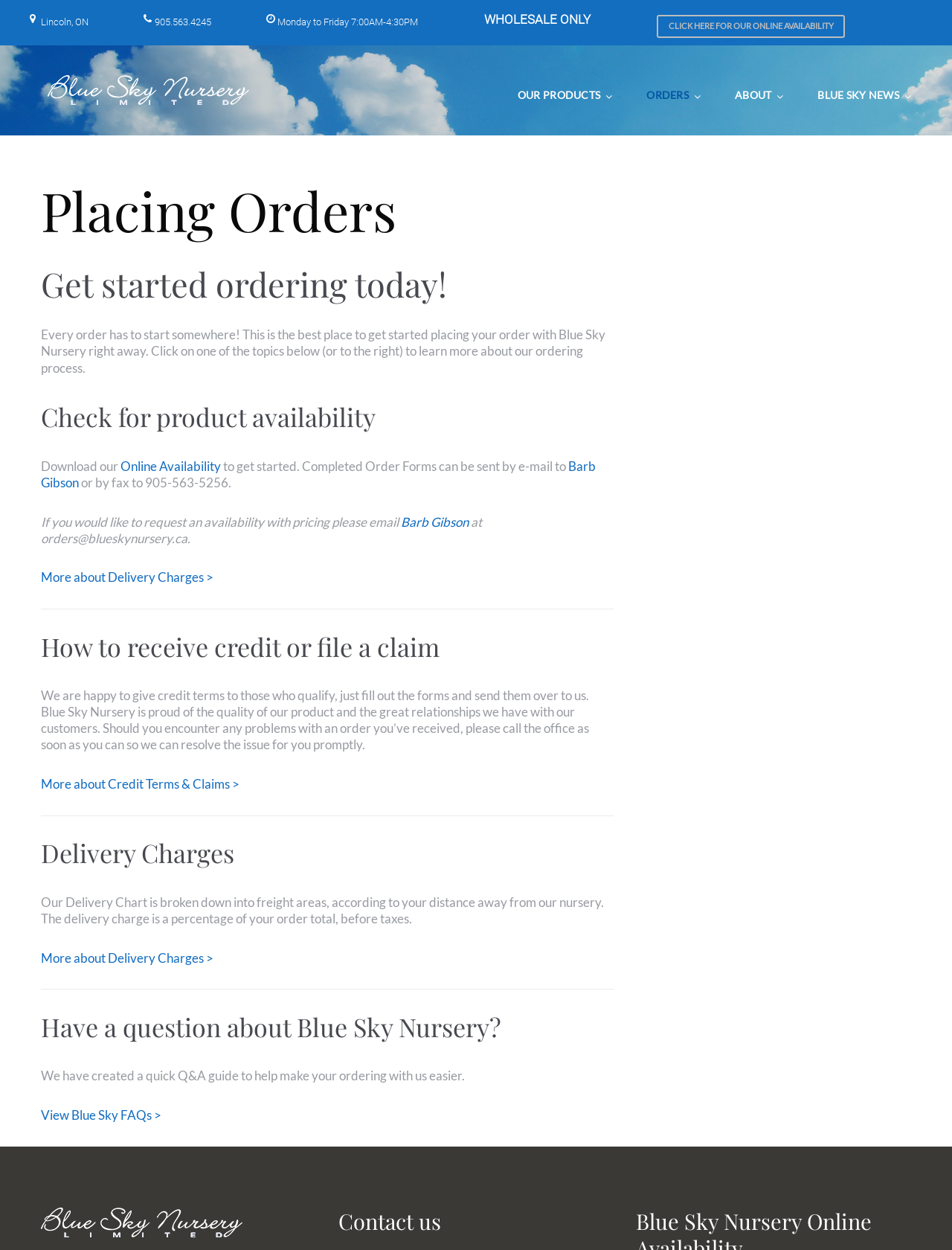Please find the bounding box coordinates of the element that must be clicked to perform the given instruction: "View online availability". The coordinates should be four float numbers from 0 to 1, i.e., [left, top, right, bottom].

[0.69, 0.012, 0.887, 0.03]